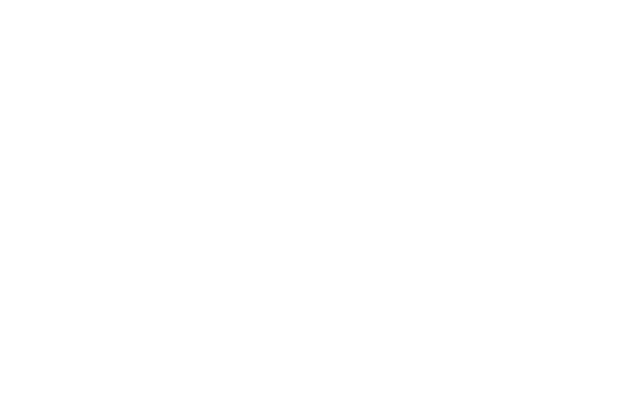What is the purpose of the visual element?
Please use the visual content to give a single word or phrase answer.

To accompany or promote her work